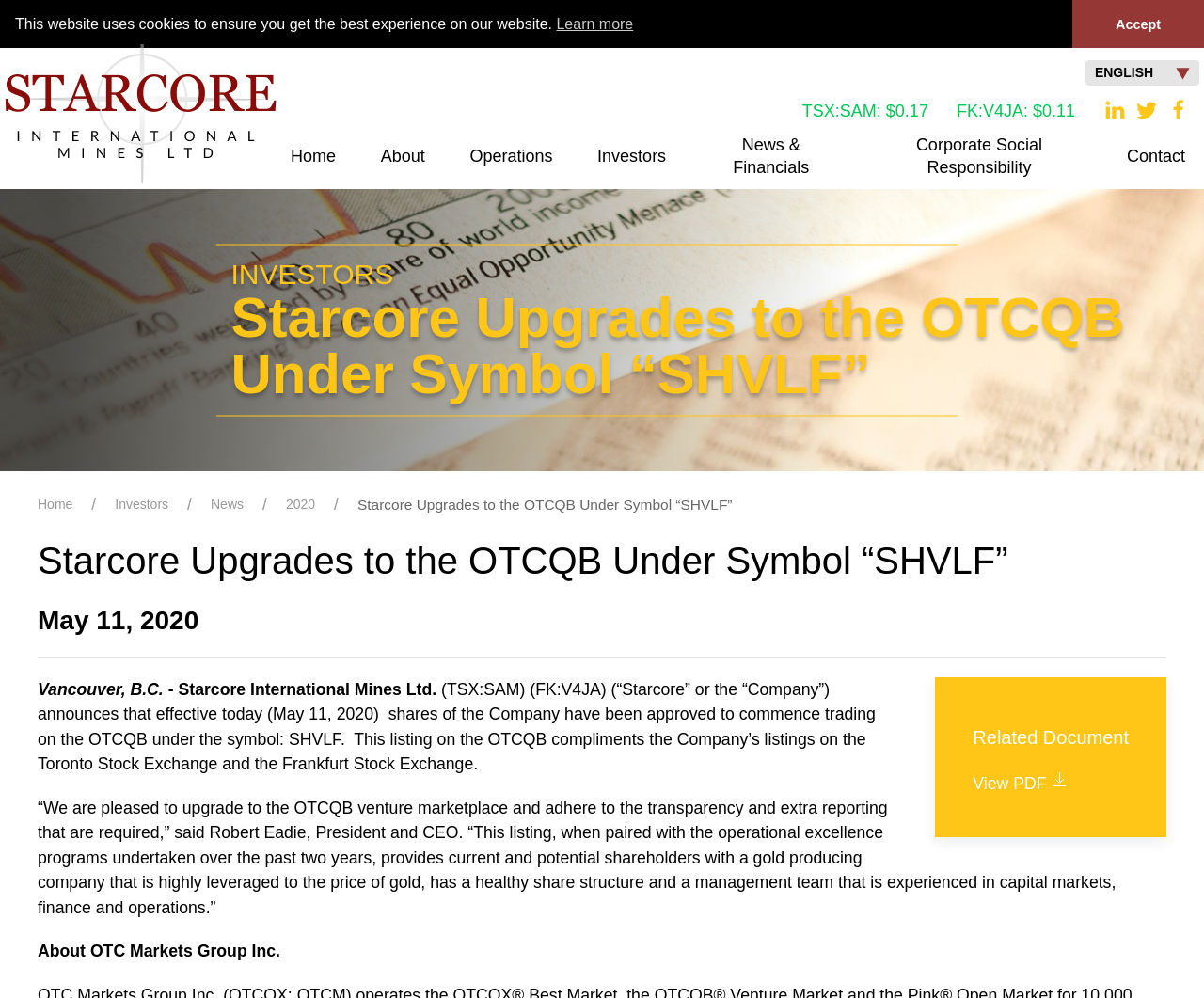Given the webpage screenshot, identify the bounding box of the UI element that matches this description: "Products".

None